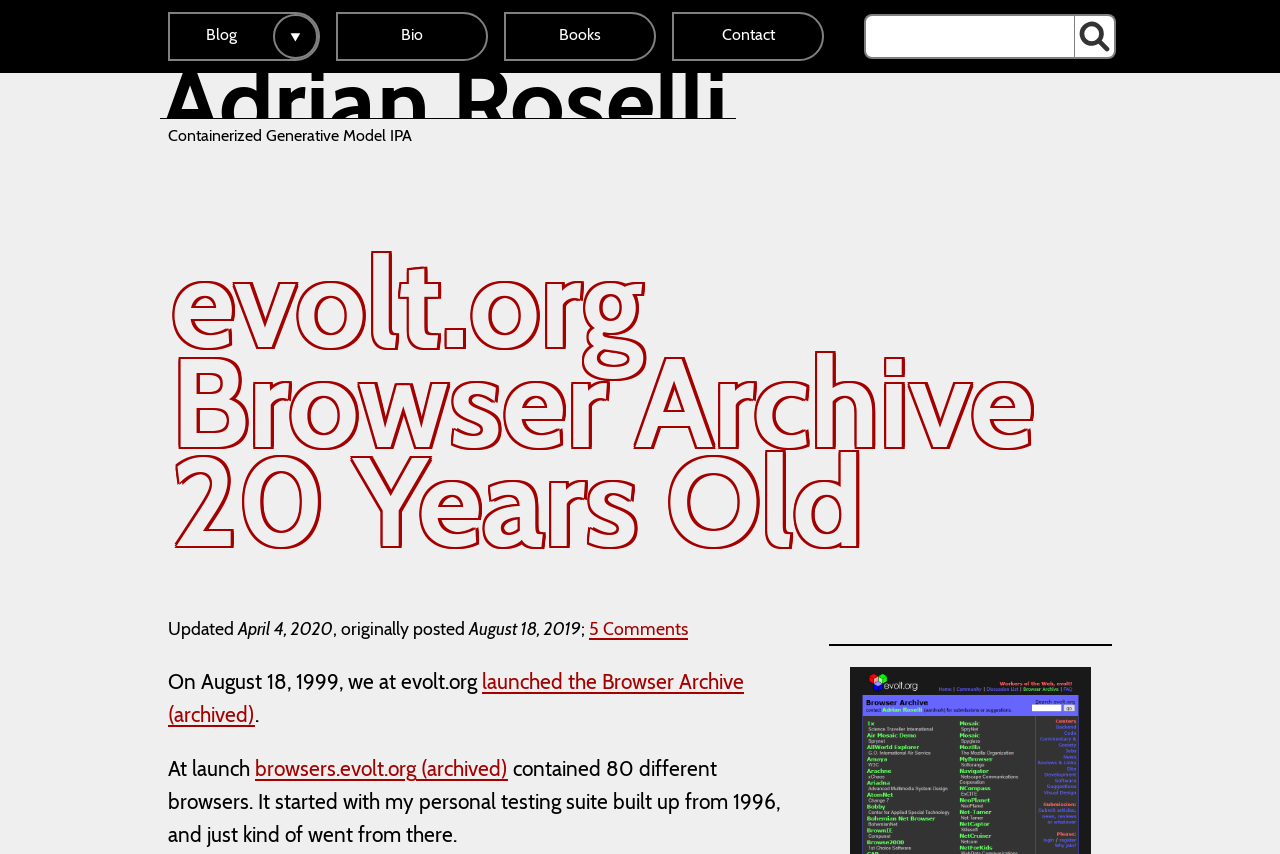Highlight the bounding box coordinates of the element you need to click to perform the following instruction: "Add to wishlist."

None